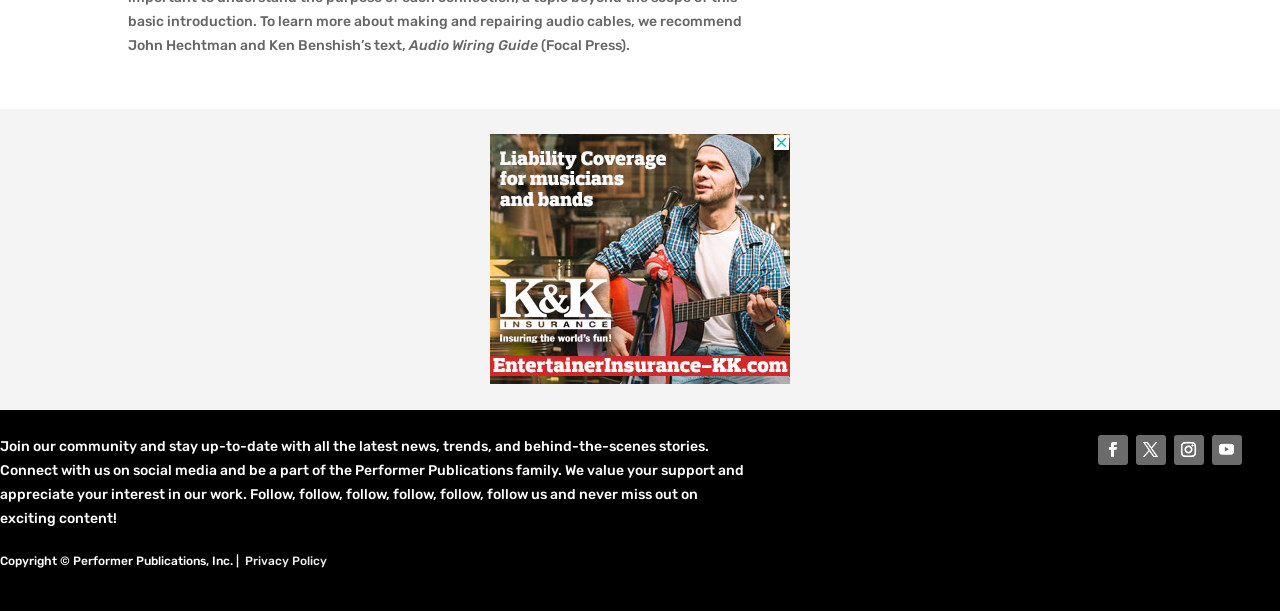Who is the publisher of the content on this webpage?
Look at the screenshot and respond with one word or a short phrase.

Focal Press